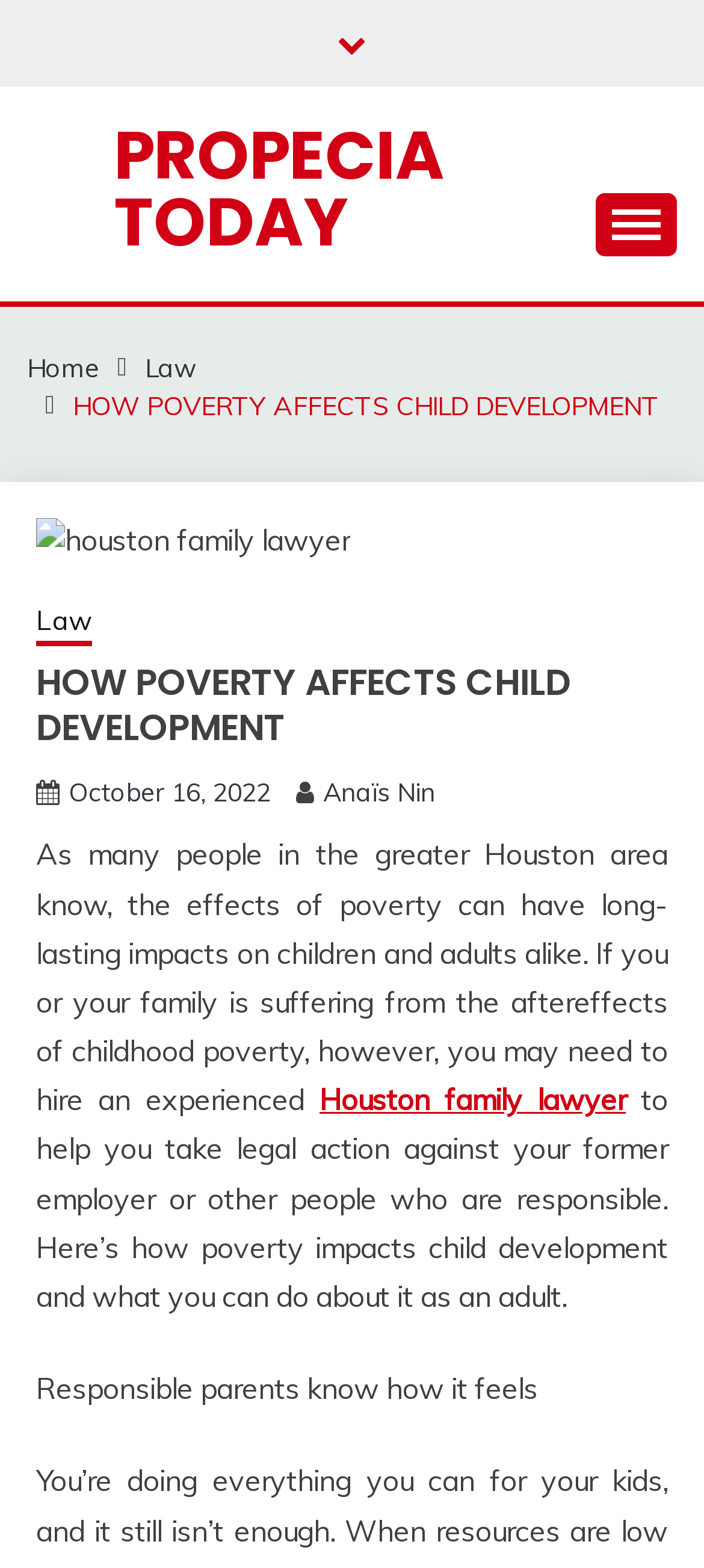Provide the bounding box coordinates of the HTML element described by the text: "October 16, 2022October 18, 2022".

[0.097, 0.495, 0.385, 0.516]